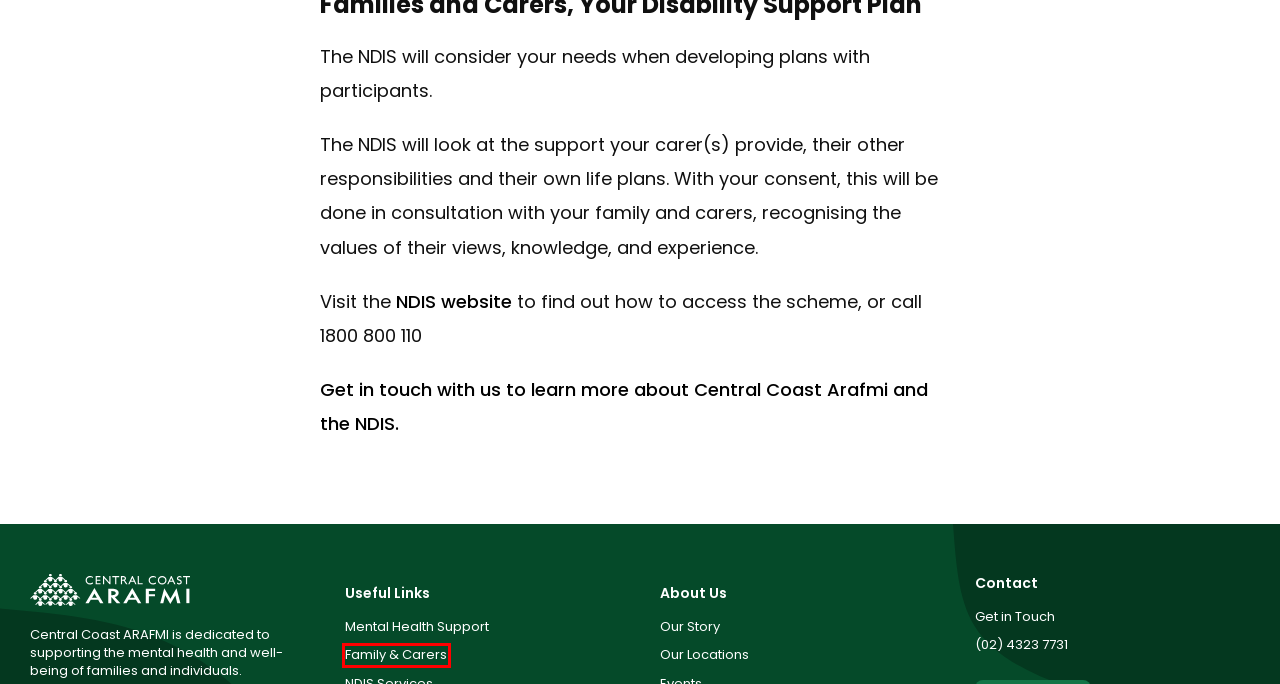Examine the screenshot of a webpage with a red bounding box around an element. Then, select the webpage description that best represents the new page after clicking the highlighted element. Here are the descriptions:
A. Events from June 12 - June 19 - Central Coast ARAFMI
B. Professional Web Design Central Coast | KC Web Design
C. NDIS Services - Central Coast ARAFMI
D. Locations - Central Coast ARAFMI
E. Resources - Central Coast ARAFMI
F. Central Coast ARAFMI - Mental Health Support
G. Family and Carers - Central Coast ARAFMI
H. Donate to Central Coast ARAFMI - Charity Event, Fundraising Australia, Charity Calendar, Fundraising

G